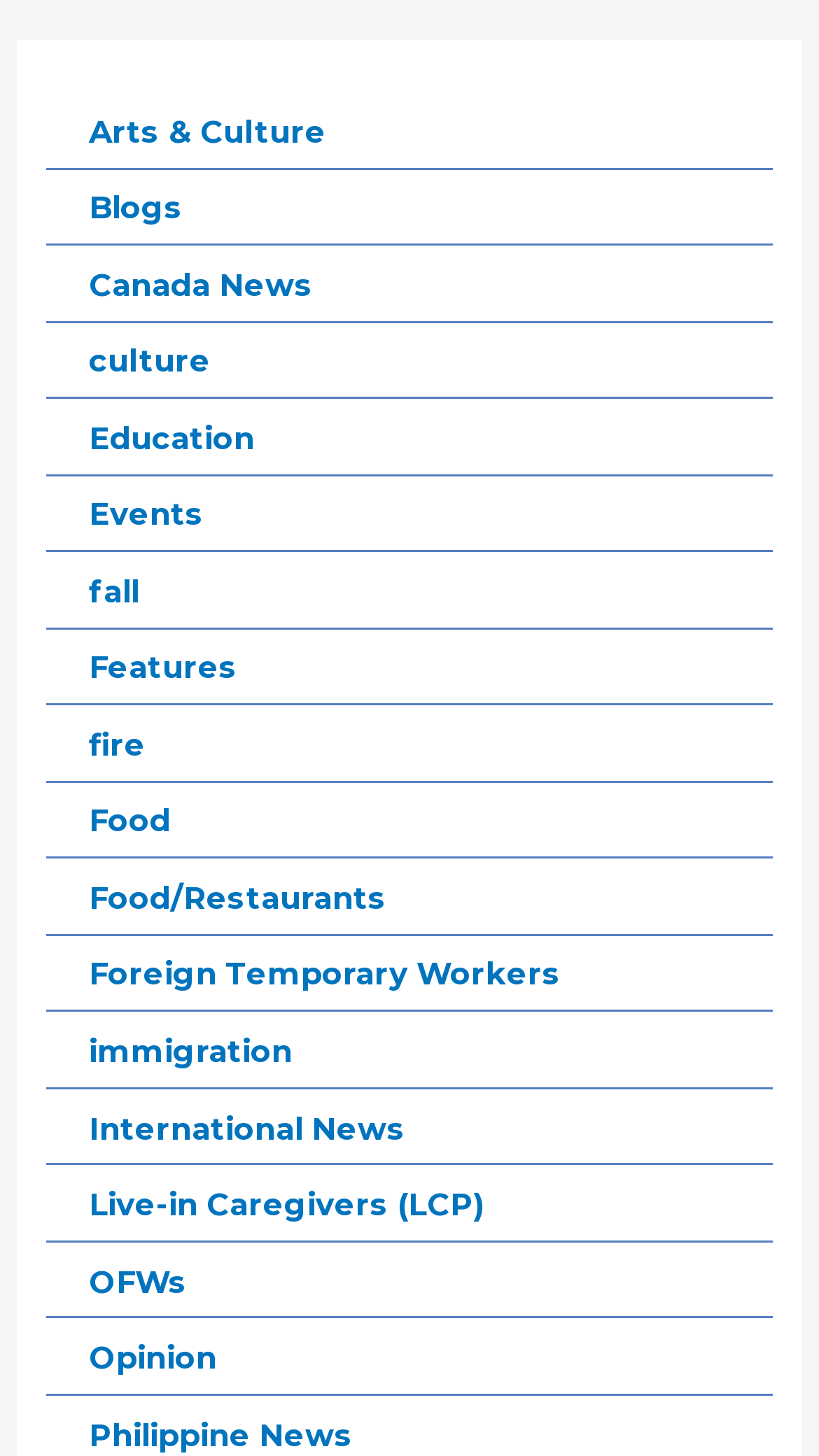Locate the bounding box coordinates of the element's region that should be clicked to carry out the following instruction: "Check Philippine News". The coordinates need to be four float numbers between 0 and 1, i.e., [left, top, right, bottom].

[0.109, 0.972, 0.432, 0.998]